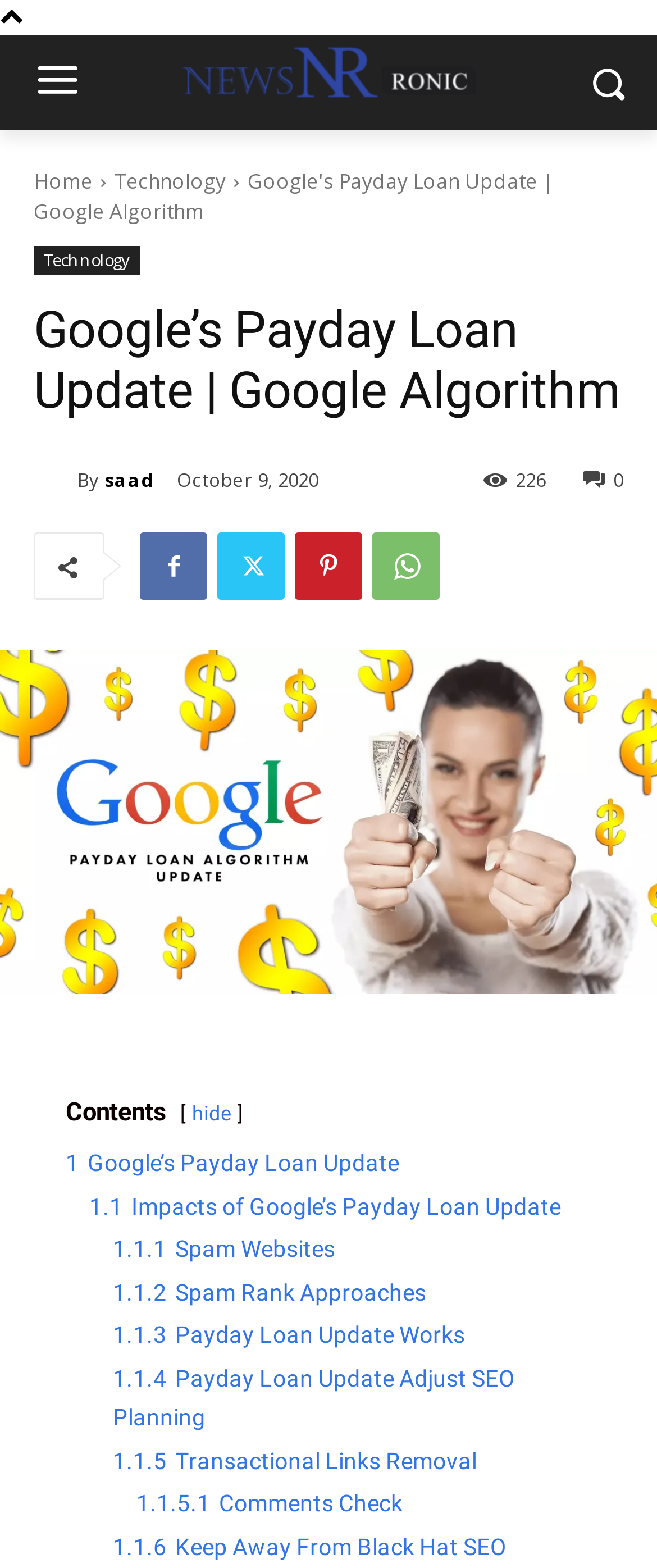Offer an in-depth caption of the entire webpage.

The webpage is about Google's Payday Loan Update and its impact on Google Algorithm. At the top left corner, there is a NewsRonic logo, which is an image linked to the website's homepage. Next to it, there is a smaller image. Below the logo, there are several links to different sections of the website, including "Home" and "Technology".

The main title of the webpage, "Google's Payday Loan Update | Google Algorithm", is a heading that spans almost the entire width of the page. Below the title, there is a section with the author's name, "saad", accompanied by a small image, and the date "October 9, 2020". 

On the right side of the page, there are several social media links and a counter showing 226 views. Below this section, there is a large link to the article "Google's Payday Loan Update | Google Algorithm", which takes up the full width of the page.

Further down, there is a table of contents with links to different sections of the article, including "Impacts of Google's Payday Loan Update", "Spam Websites", "Spam Rank Approaches", and others. Each section has a brief description and is linked to a specific part of the article.